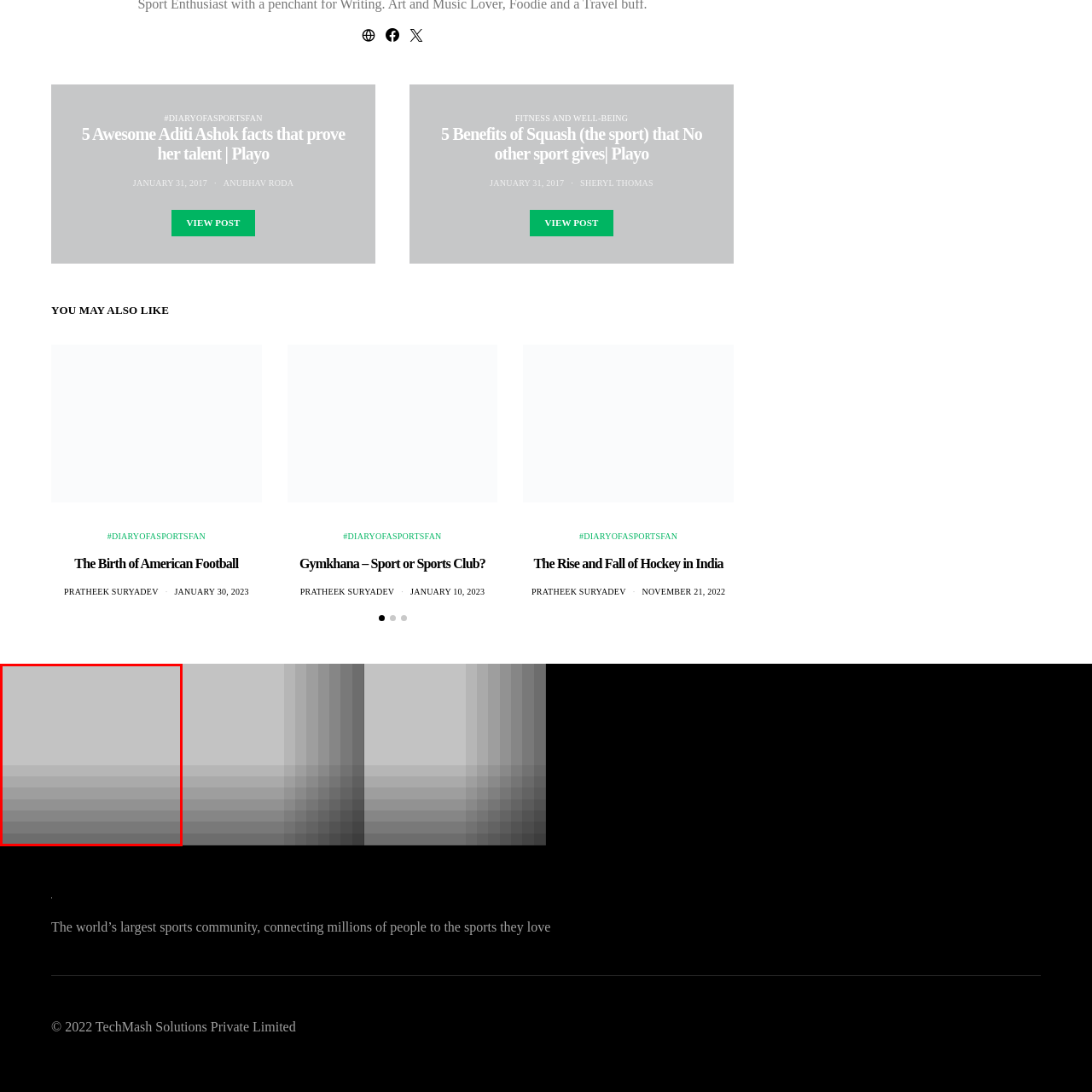Give an in-depth explanation of the image captured within the red boundary.

The image features a gradient background that transitions smoothly from light gray at the top to darker shades of gray at the bottom, creating a subtle striped effect. This design element can convey a minimalist aesthetic, serving as a versatile backdrop for various content types. The overall calmness of the gradient can symbolize neutrality and balance, making it suitable for design projects that aim for a modern and sophisticated look. This style may appeal to audiences in sectors like technology, art, or fashion, where visual impact is key.